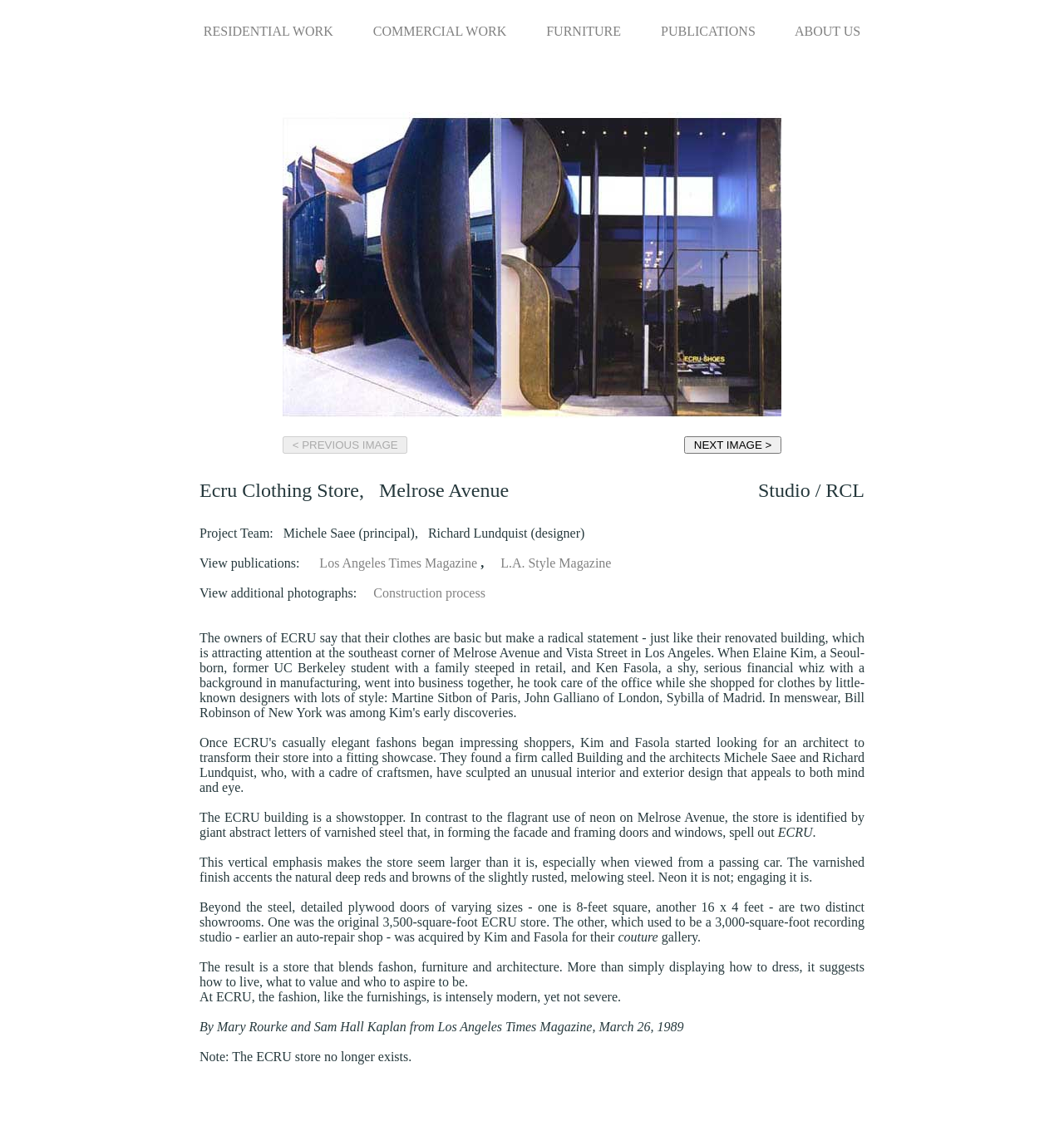What is the current status of the Ecru store? Analyze the screenshot and reply with just one word or a short phrase.

No longer exists